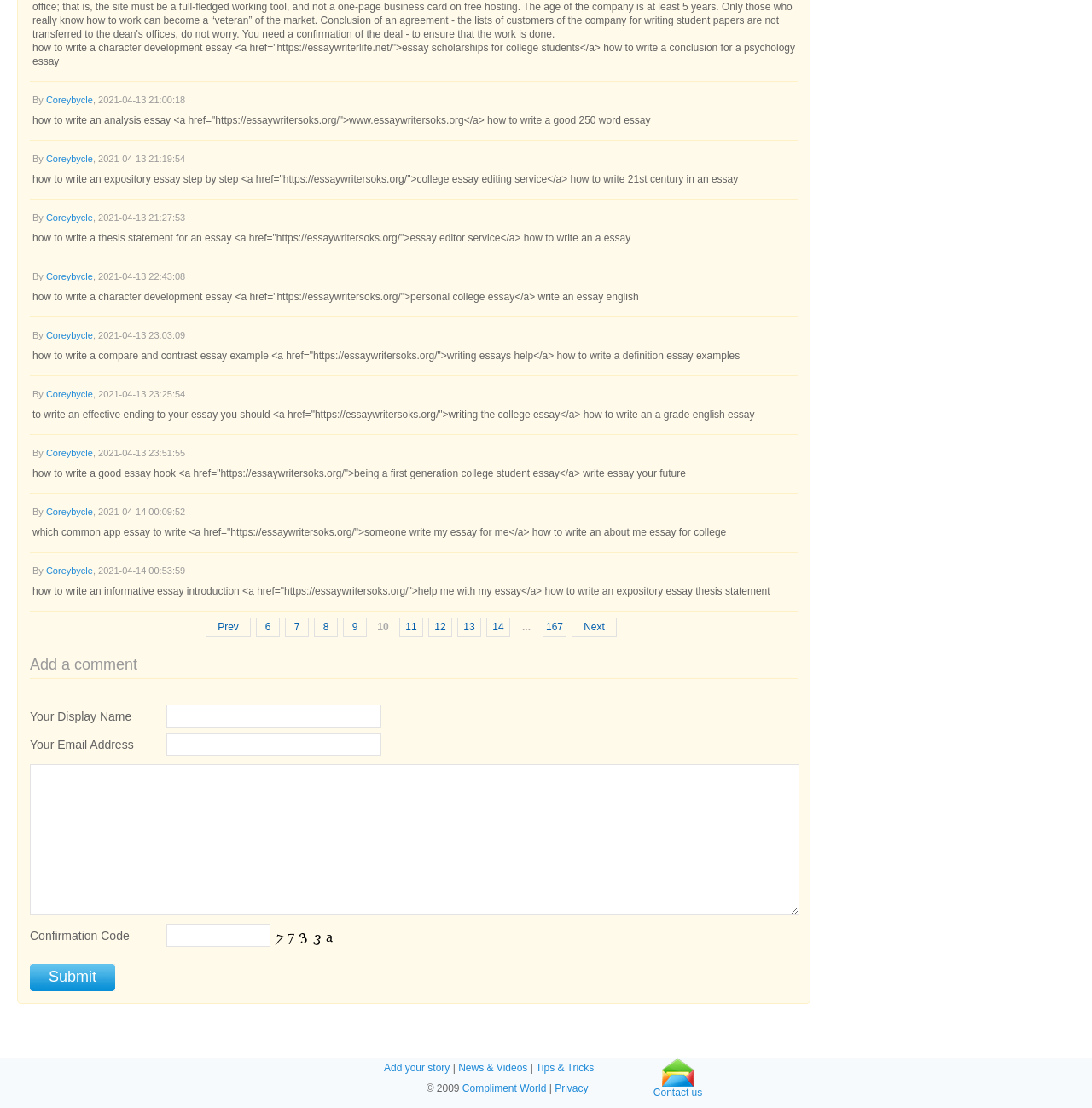Find the bounding box coordinates of the clickable area that will achieve the following instruction: "Click on the 'Next' link".

[0.523, 0.557, 0.565, 0.575]